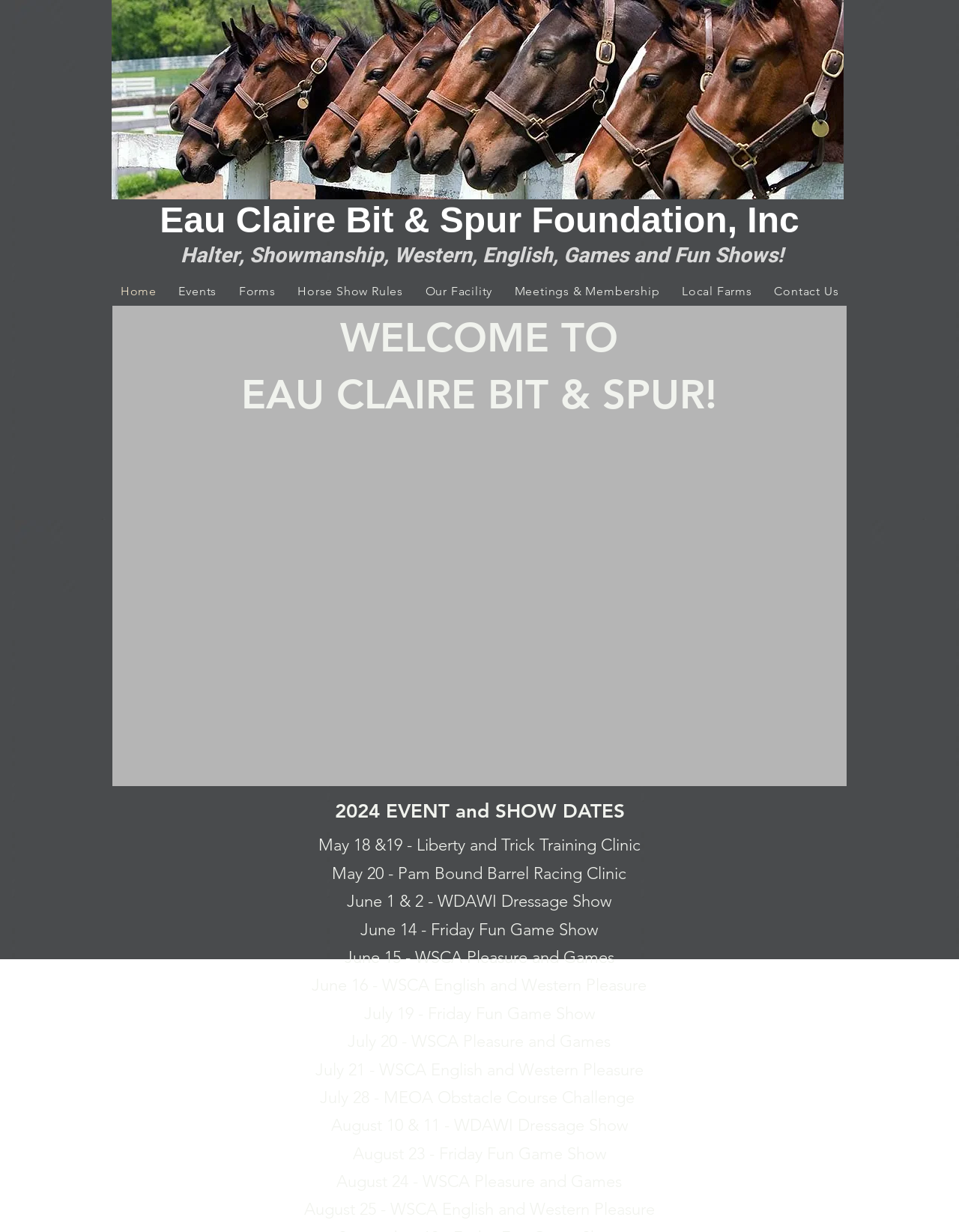How many events are listed on this webpage?
Please use the visual content to give a single word or phrase answer.

12